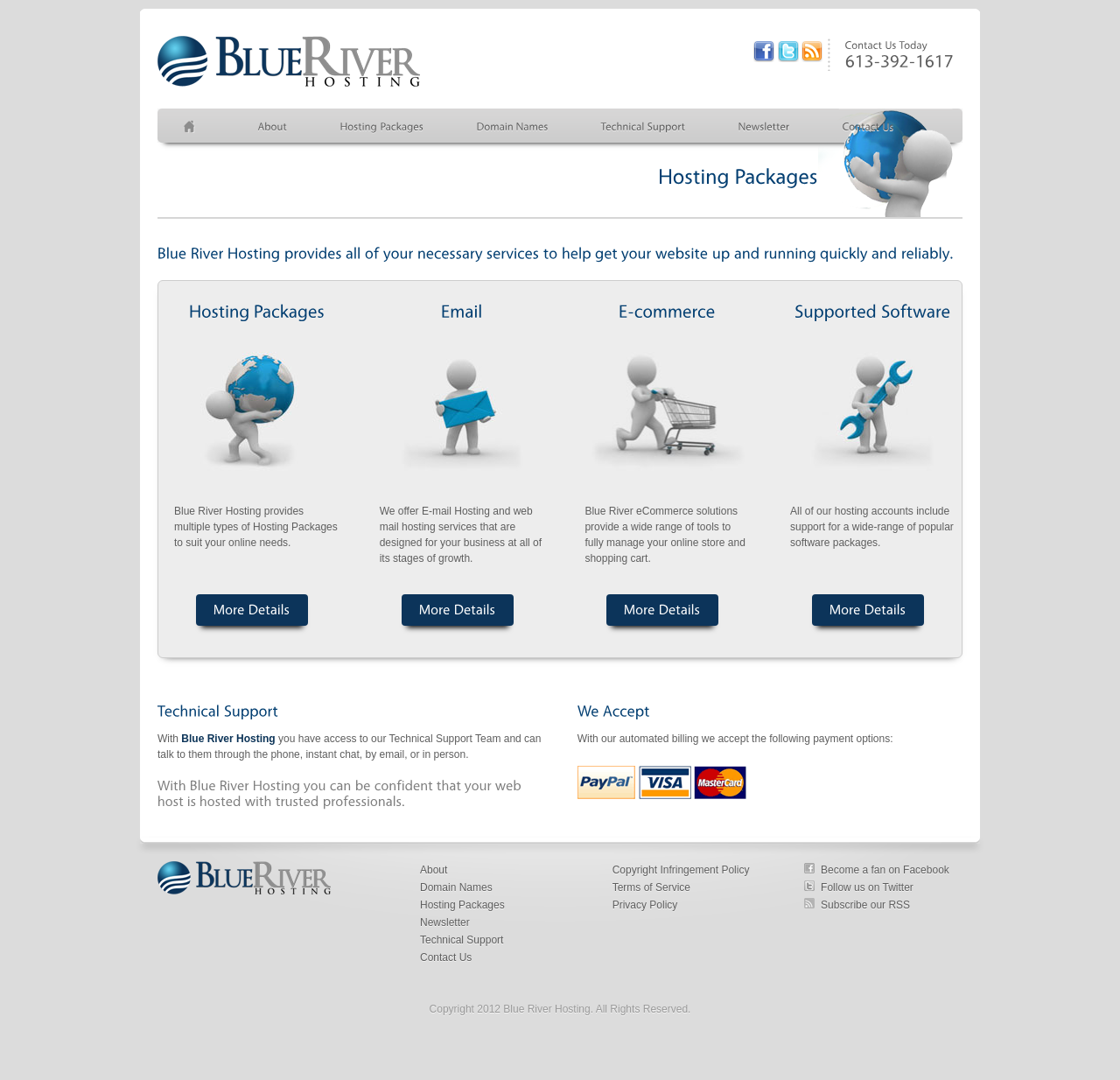Answer the question in one word or a short phrase:
What is the purpose of the links at the top of the webpage?

Navigation